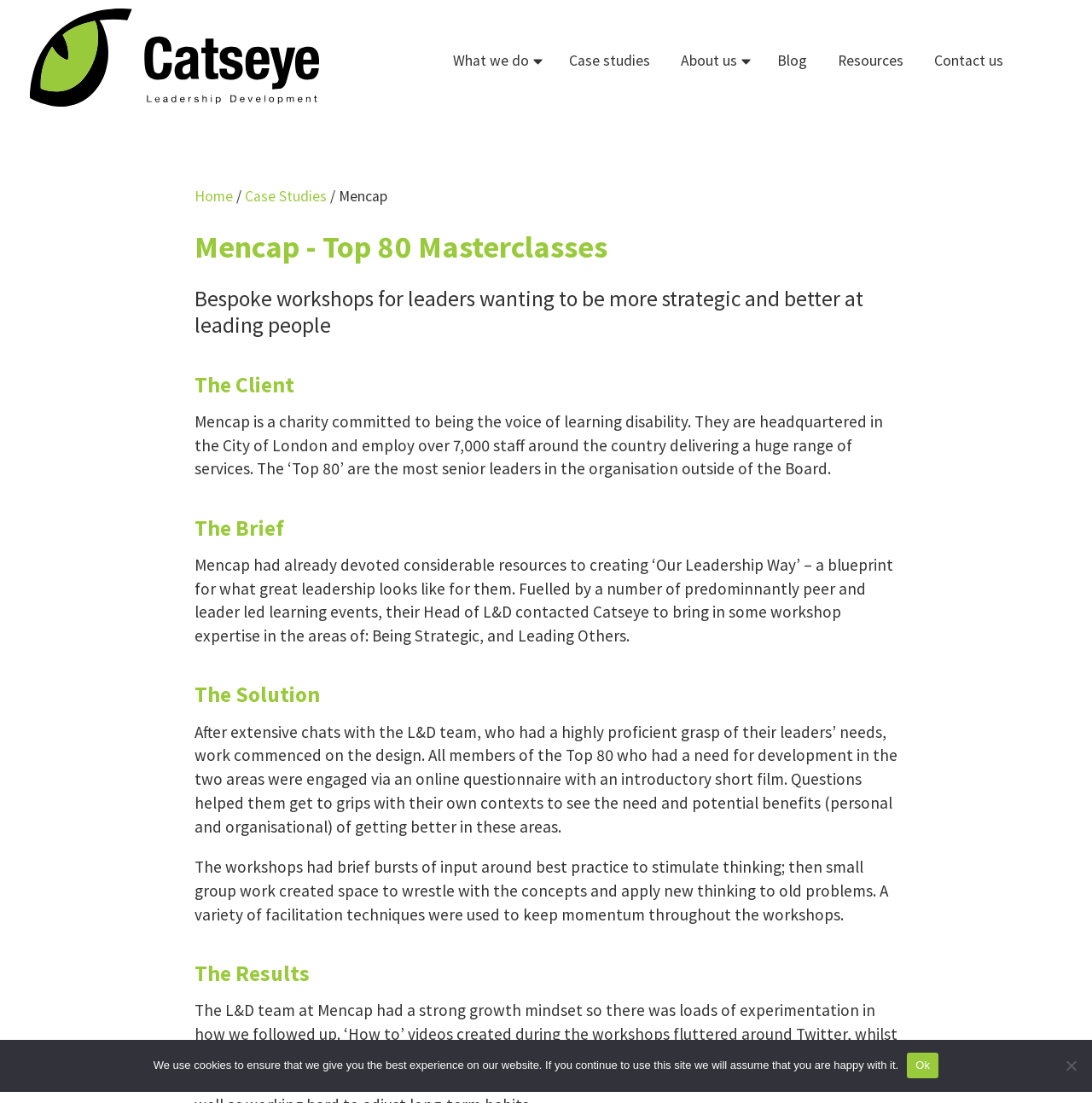Answer the following inquiry with a single word or phrase:
What is the purpose of the workshops mentioned on the webpage?

To help leaders be more strategic and better at leading people